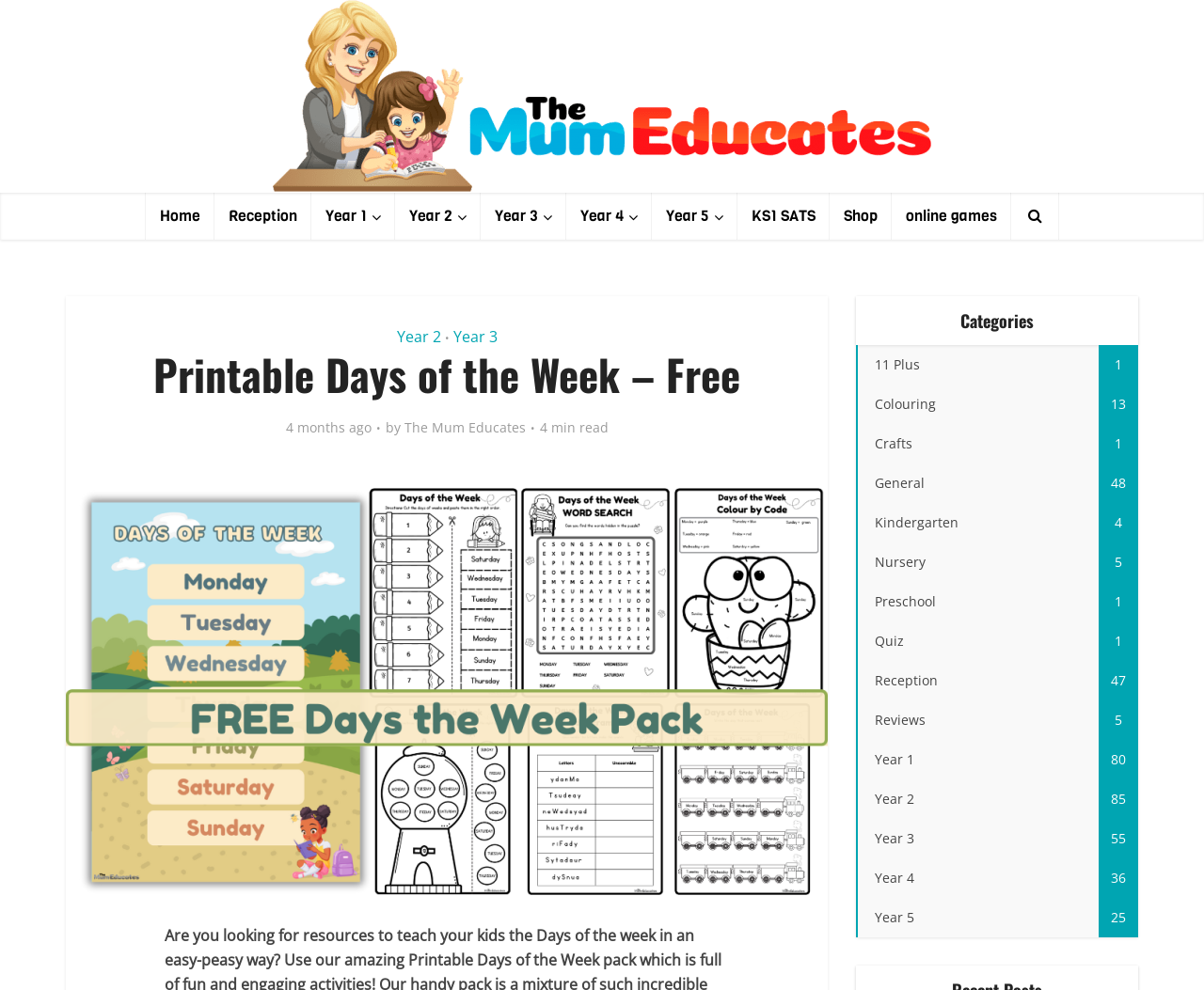Refer to the image and provide a thorough answer to this question:
What is the topic of the current webpage?

The topic of the current webpage can be inferred from the heading 'Printable Days of the Week – Free' and the image below it, which suggests that the webpage is about a free resource for teaching days of the week.